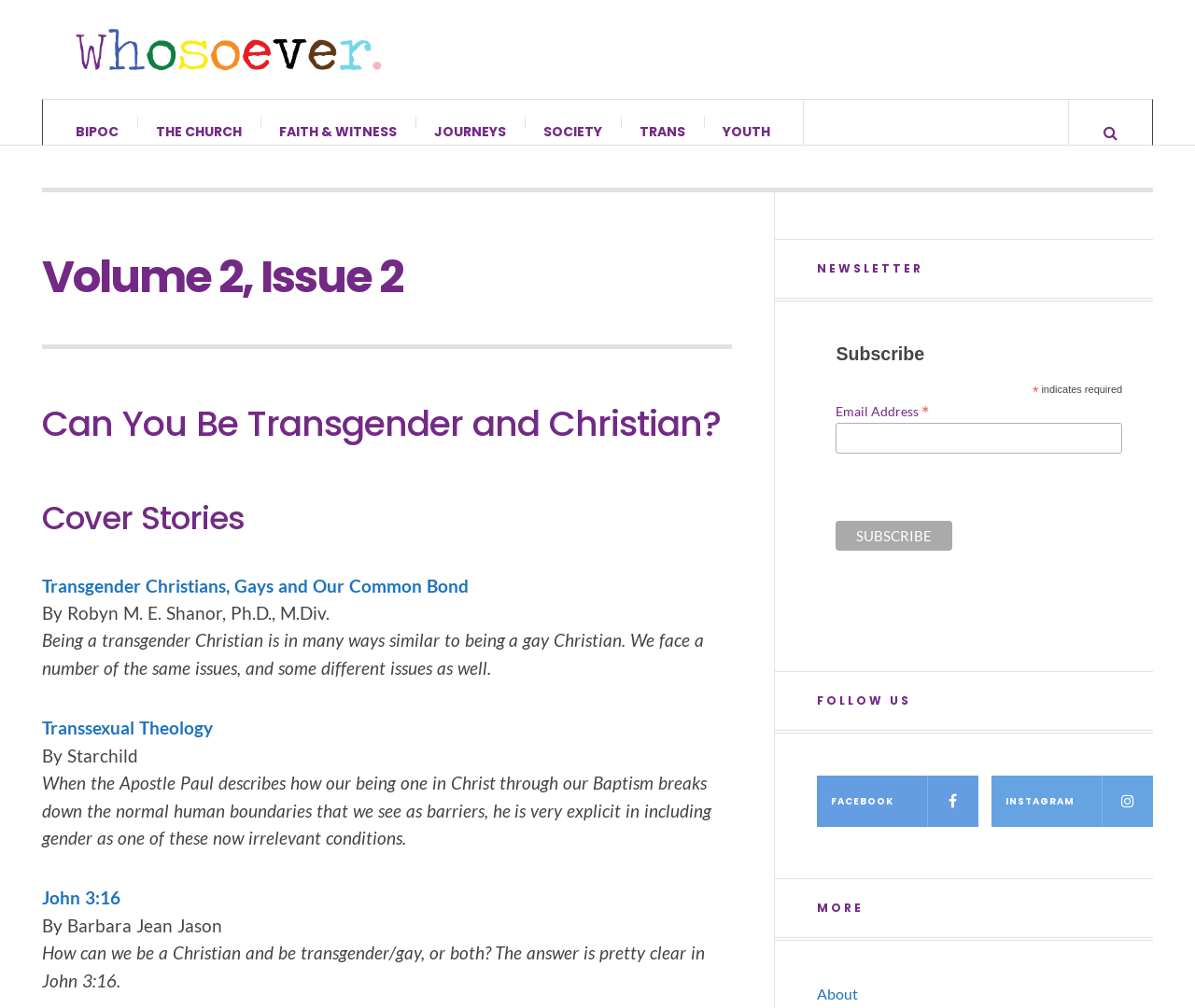Can you show the bounding box coordinates of the region to click on to complete the task described in the instruction: "Follow on Facebook"?

[0.684, 0.687, 0.819, 0.738]